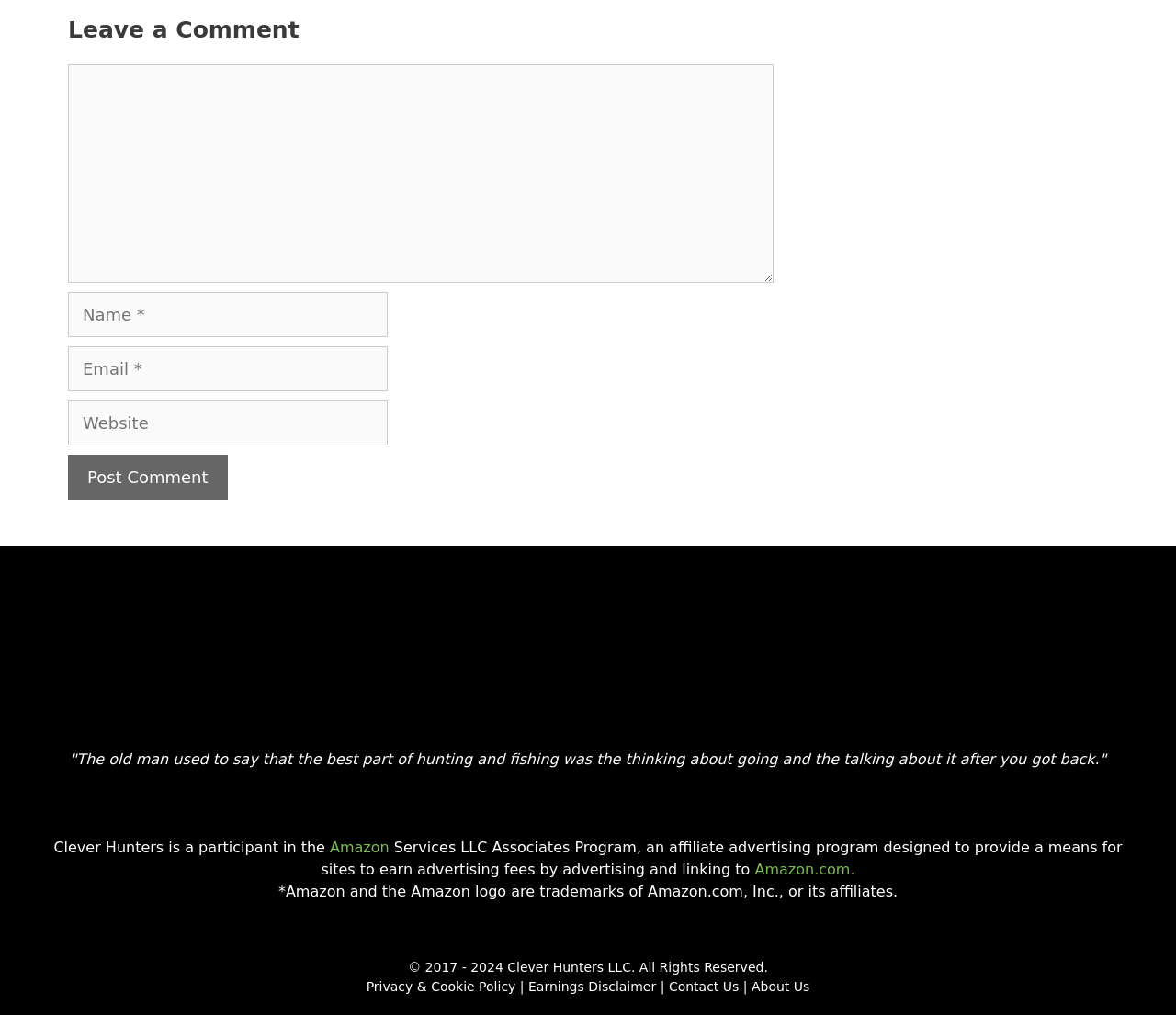Give a concise answer using one word or a phrase to the following question:
How many links are in the footer?

5